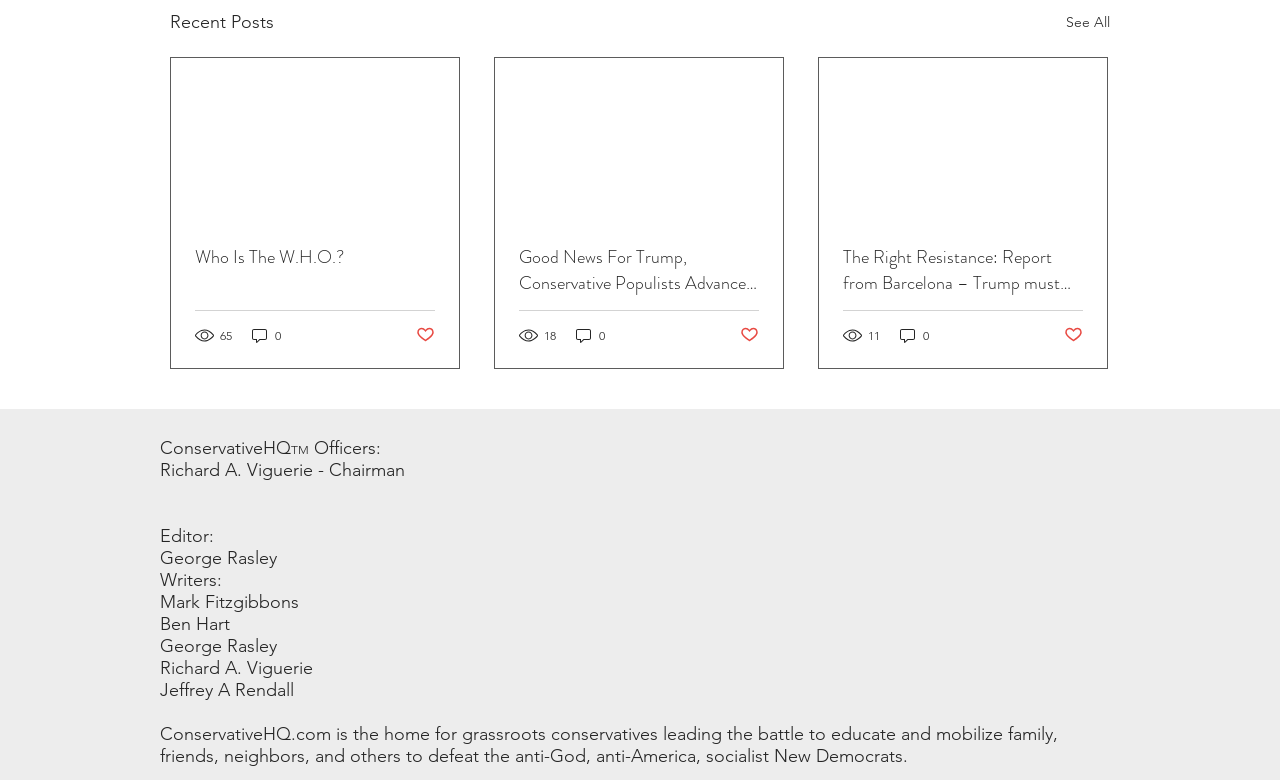Identify the bounding box of the UI element that matches this description: "aria-label="Facebook - Black Circle"".

[0.884, 0.56, 0.914, 0.61]